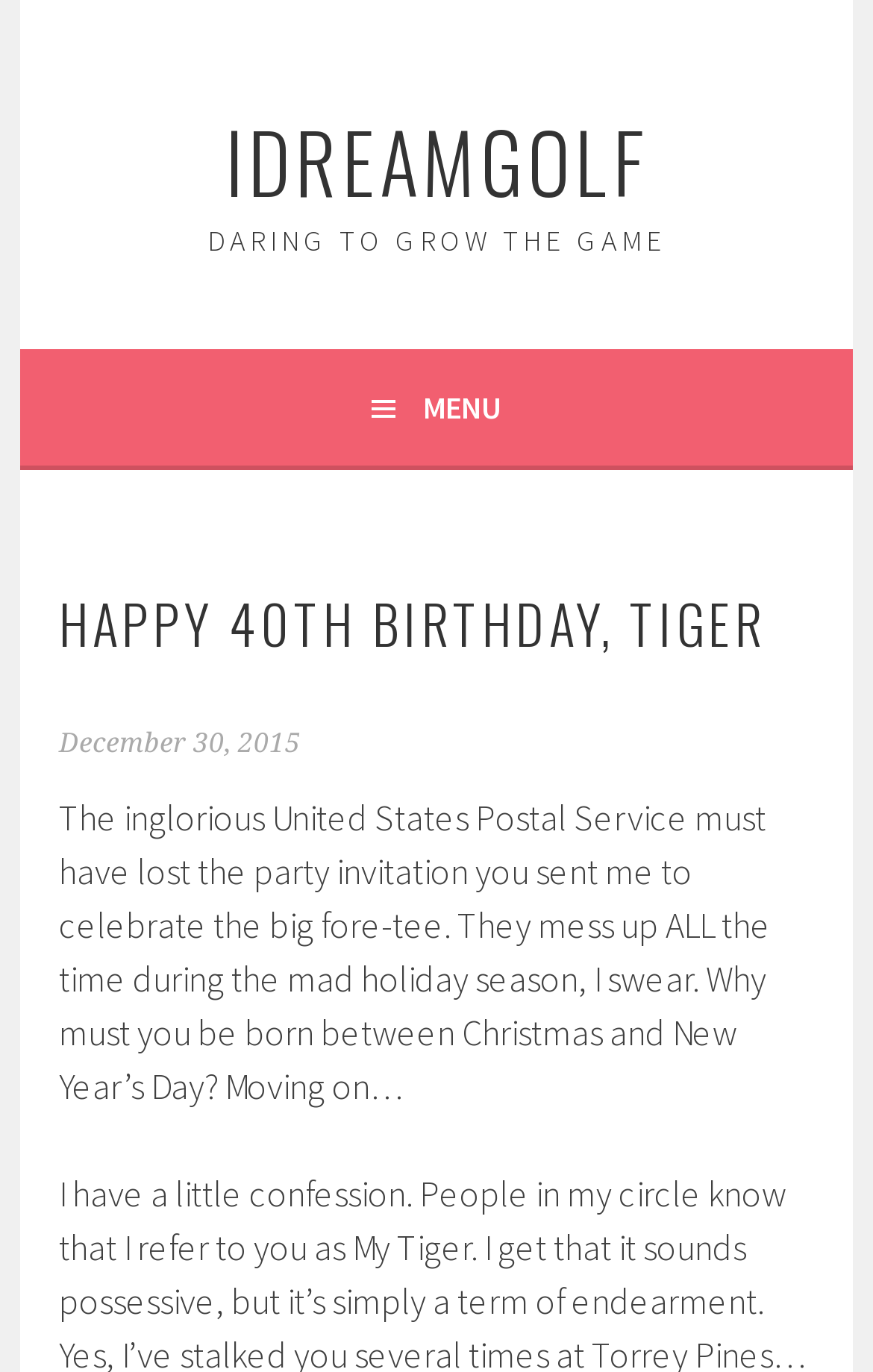What is the name of the website?
Respond to the question with a single word or phrase according to the image.

IDREAMGOLF